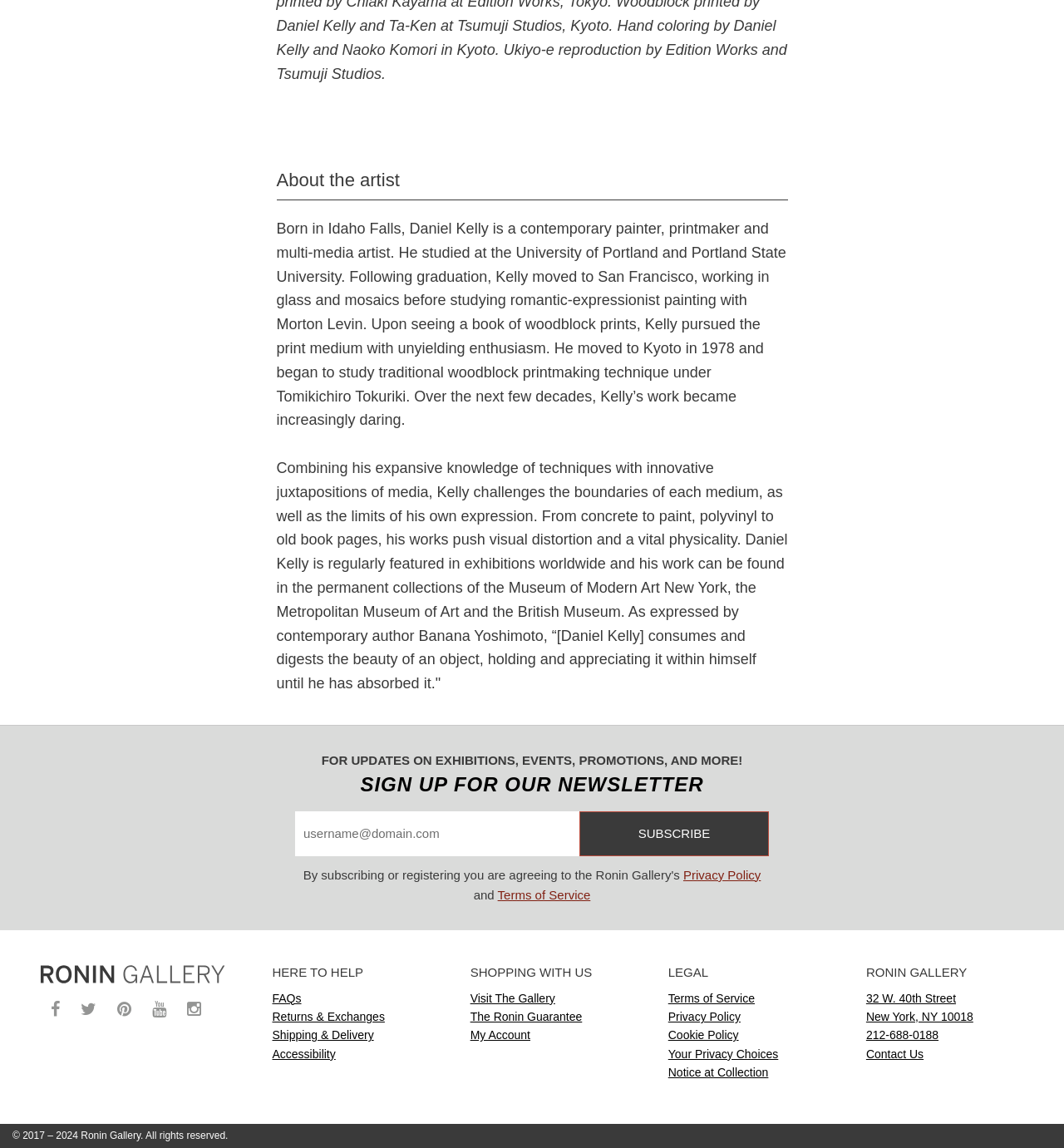Identify the bounding box coordinates for the region to click in order to carry out this instruction: "Subscribe to the newsletter". Provide the coordinates using four float numbers between 0 and 1, formatted as [left, top, right, bottom].

[0.545, 0.706, 0.723, 0.746]